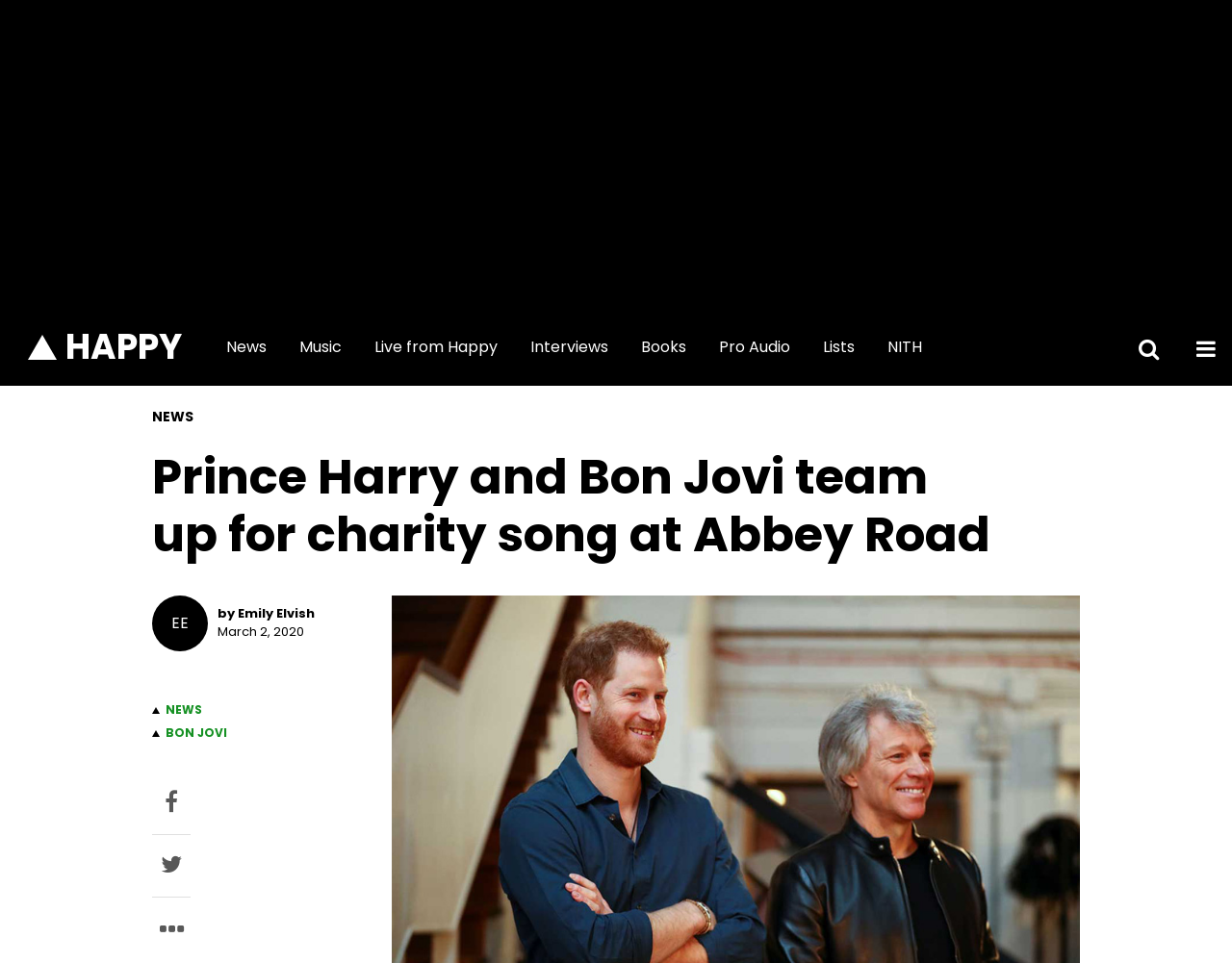What is the name of the charity song?
Provide a concise answer using a single word or phrase based on the image.

Not specified